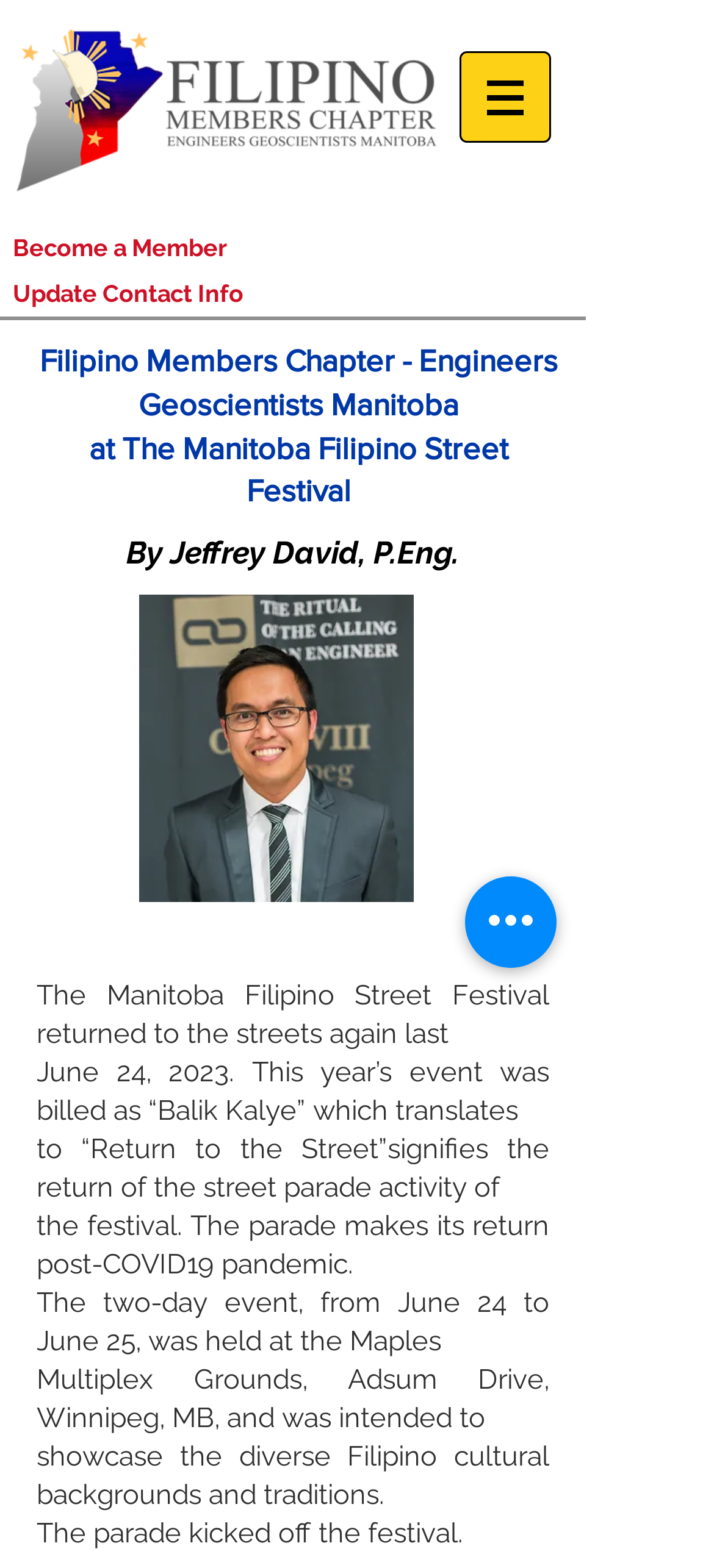Identify and provide the bounding box coordinates of the UI element described: "aria-label="Quick actions"". The coordinates should be formatted as [left, top, right, bottom], with each number being a float between 0 and 1.

[0.651, 0.559, 0.779, 0.617]